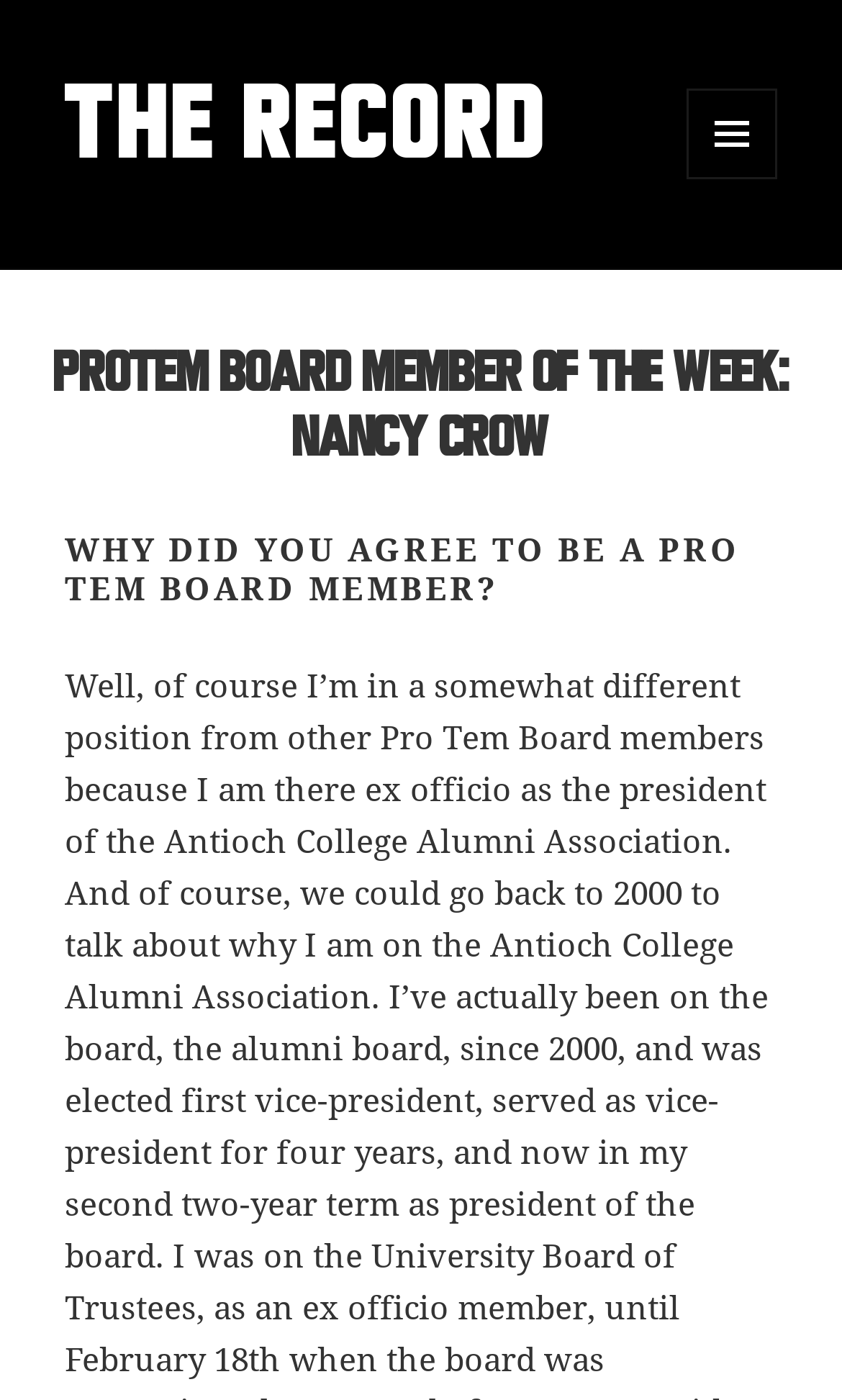Locate the primary headline on the webpage and provide its text.

ProTem Board Member of the Week: Nancy Crow